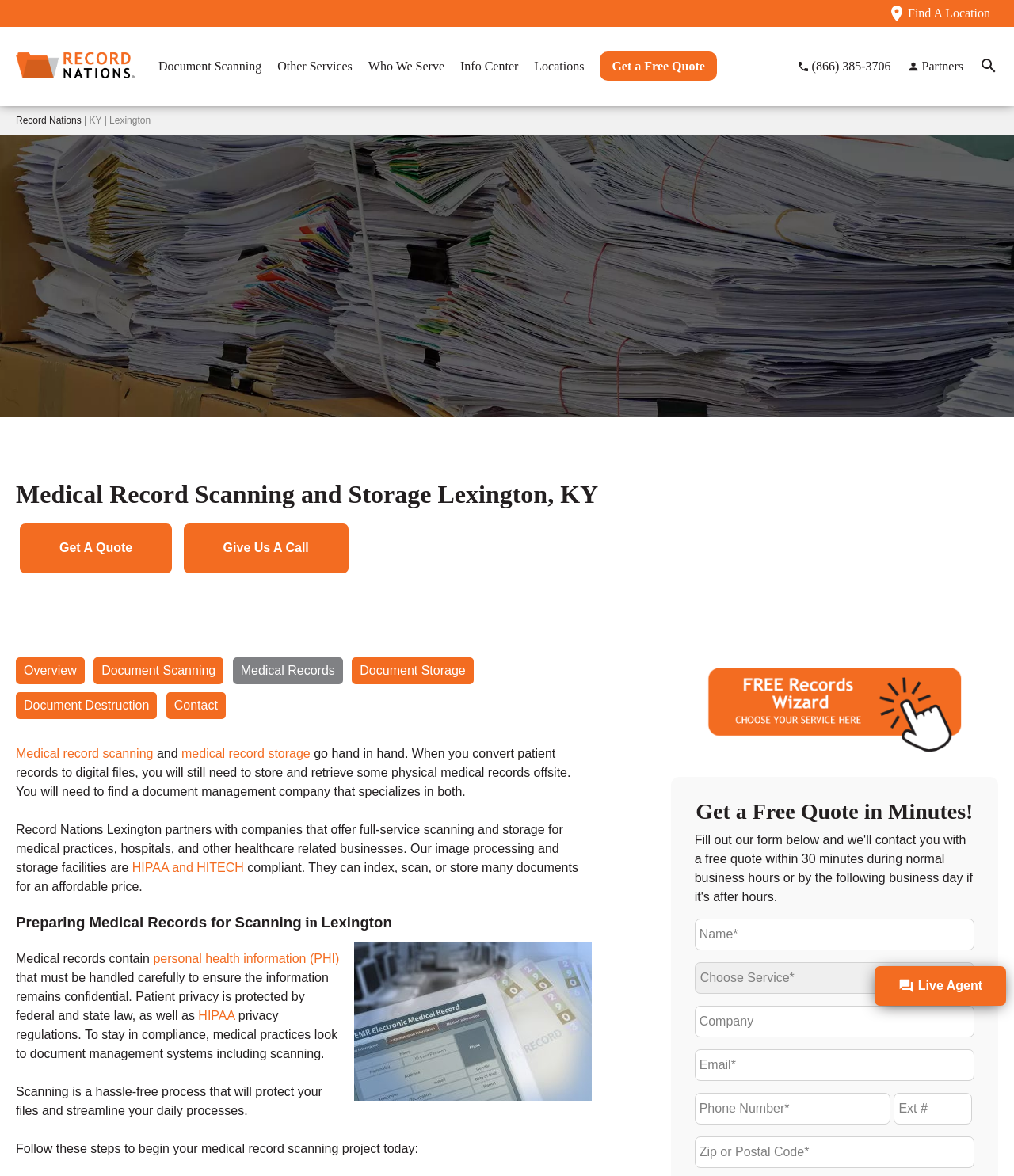What is the purpose of the 'Get a Free Quote' button?
Refer to the image and give a detailed answer to the question.

The 'Get a Free Quote' button is prominently displayed on the webpage, and considering the content of the webpage, it is likely that the button is meant to be clicked to get a quote for medical record scanning and storage services.